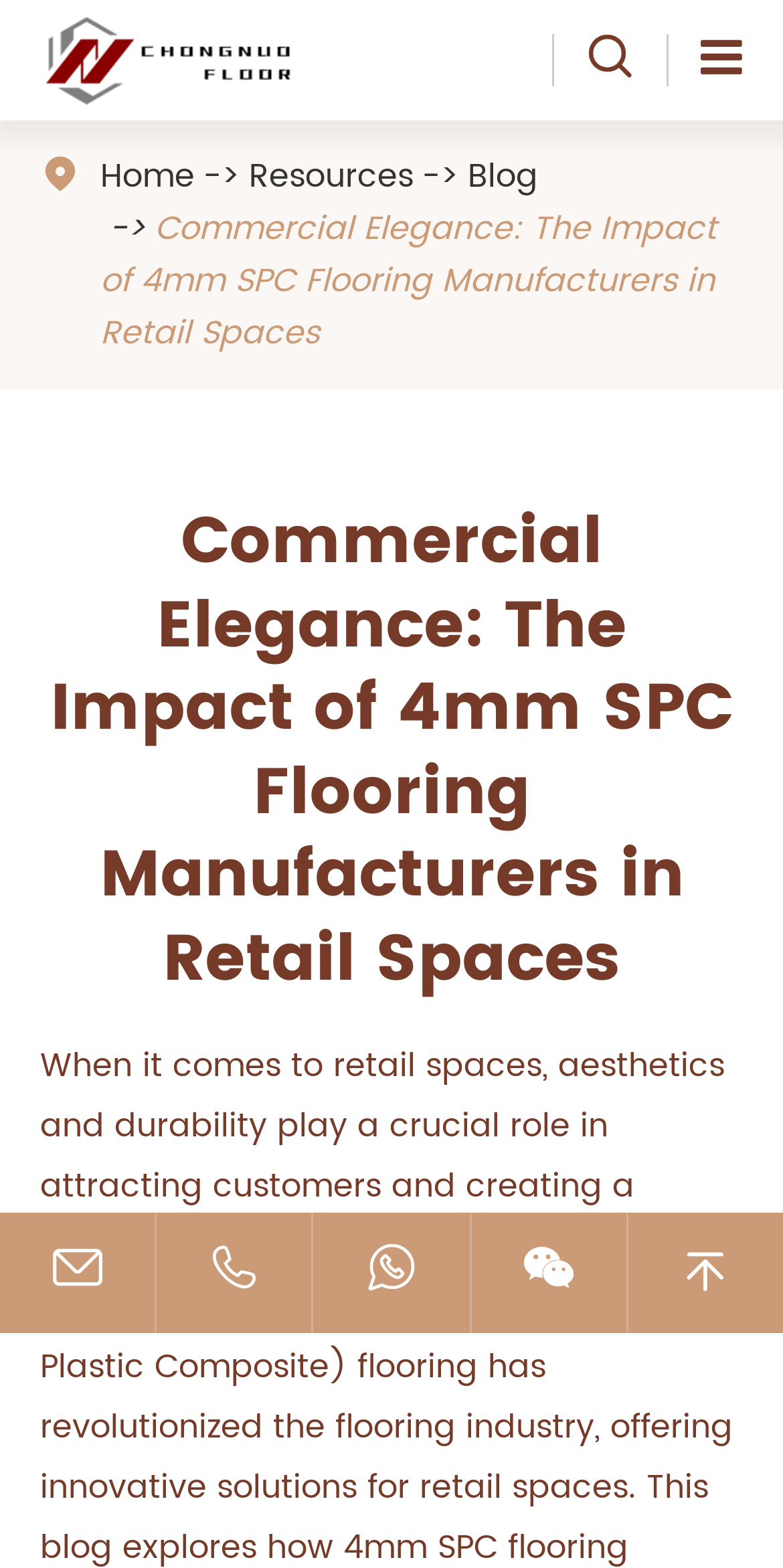Using the element description Shop, predict the bounding box coordinates for the UI element. Provide the coordinates in (top-left x, top-left y, bottom-right x, bottom-right y) format with values ranging from 0 to 1.

None